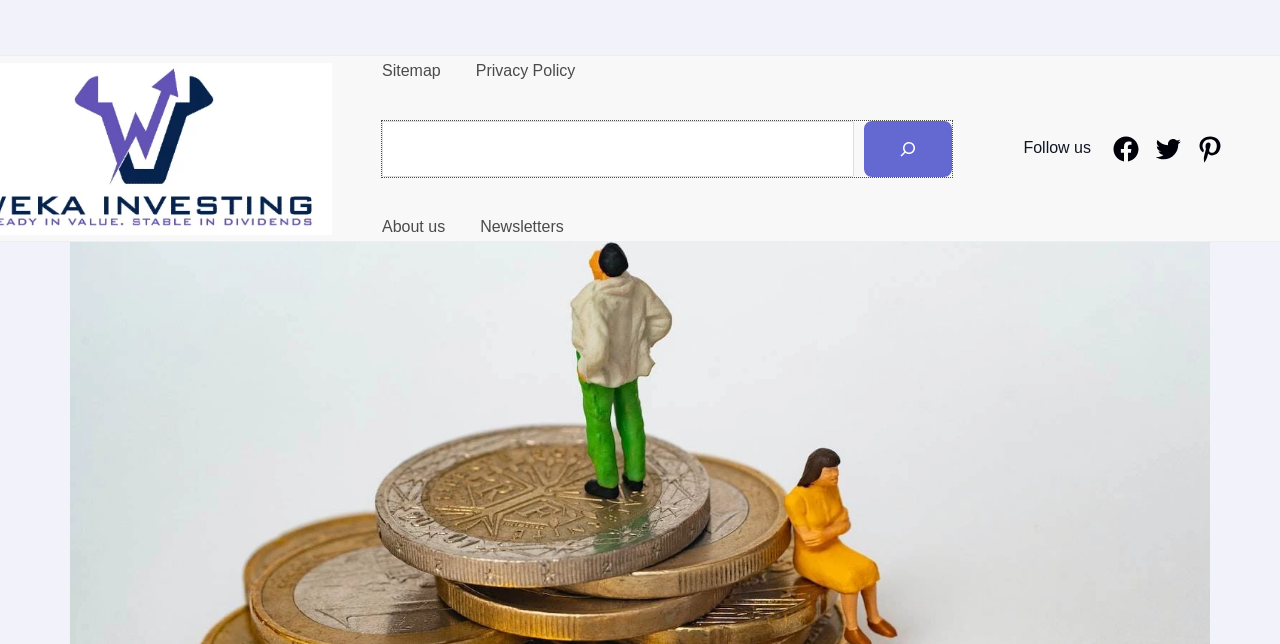What is the navigation section?
Using the picture, provide a one-word or short phrase answer.

Sitemap, Privacy Policy, About us, Newsletters